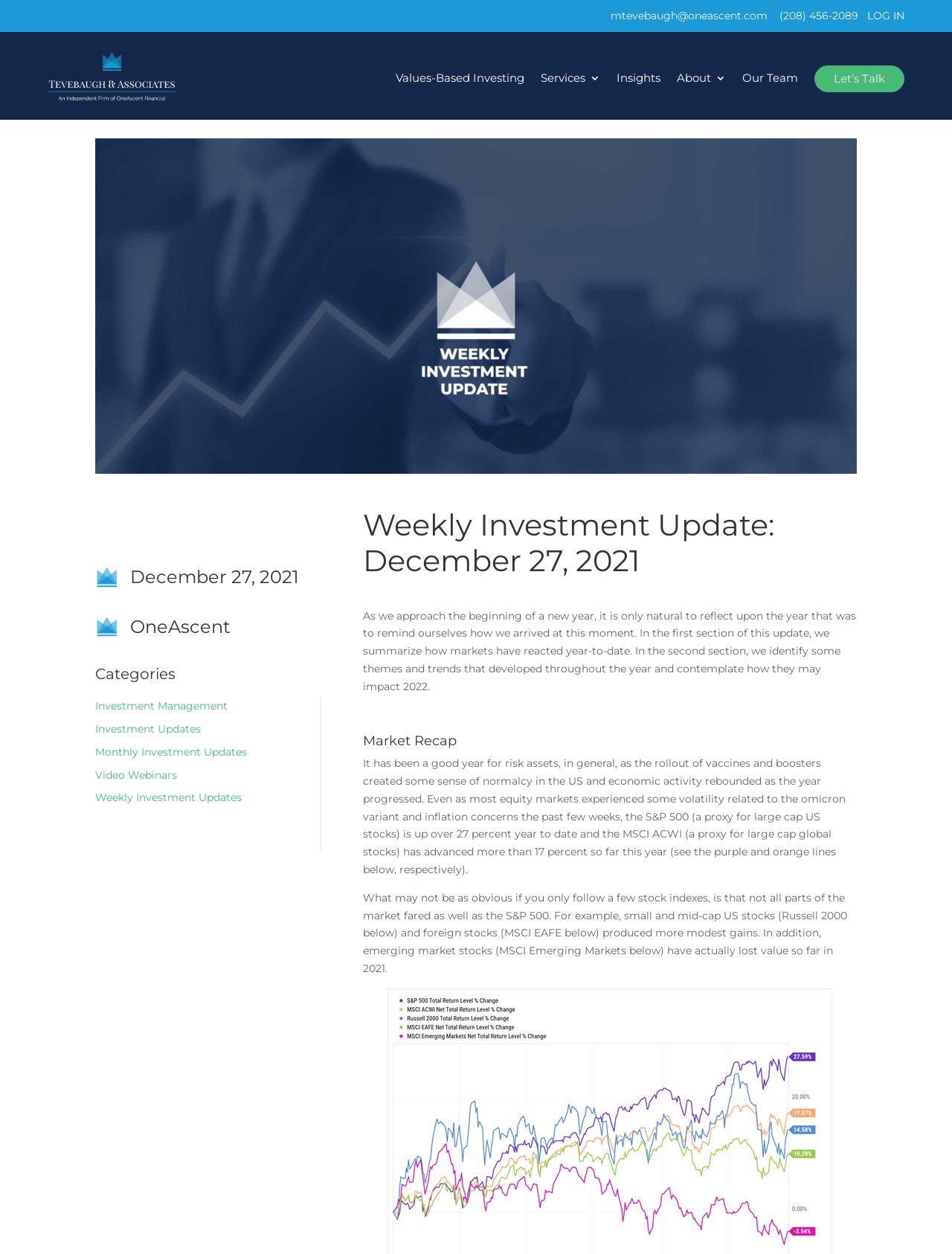Detail the various sections and features of the webpage.

The webpage is about a weekly investment update for December 27, 2021, provided by Tevebaugh and Associates. At the top, there are three links: an email address, a phone number, and a "LOG IN" button, aligned horizontally. Below them, there is a logo image on the left, accompanied by a link to the homepage.

The main navigation menu is located below, consisting of five links: "Values-Based Investing", "Insights", "About", "Our Team", and "Let’s Talk", arranged horizontally.

The main content area is divided into two sections. The left section contains a table with two rows, each with a heading: "December 27, 2021" and "OneAscent". The "OneAscent" heading has a link to the OneAscent webpage. Below the table, there are six links categorized under "Categories", including "Investment Management", "Investment Updates", and "Weekly Investment Updates".

The right section contains the main article, titled "Weekly Investment Update: December 27, 2021". The article begins with a brief introduction, followed by a summary of how markets have reacted year-to-date and some themes and trends that developed throughout the year. The article then delves into a "Market Recap" section, discussing the performance of various stock markets, including the S&P 500, MSCI ACWI, Russell 2000, MSCI EAFE, and MSCI Emerging Markets.

There is an image embedded in the article, but its content is not described.